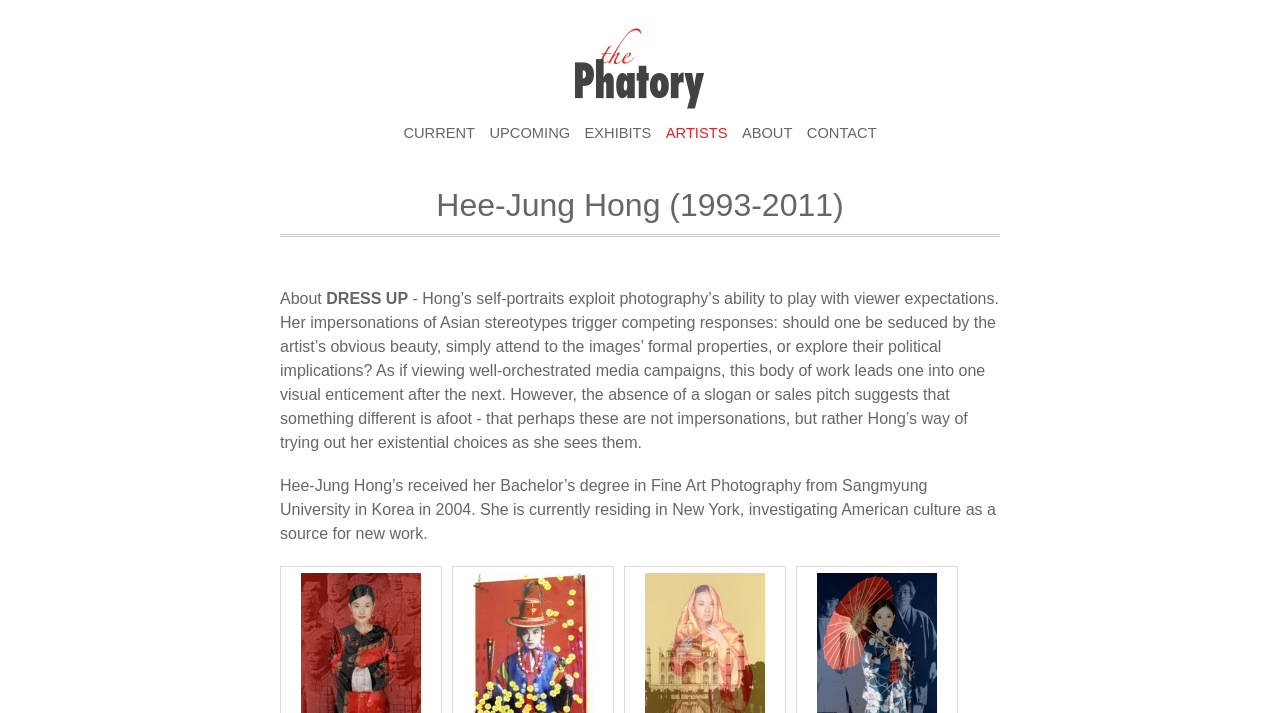Refer to the image and offer a detailed explanation in response to the question: What is the theme of Hee-Jung Hong's self-portraits?

I found the answer by reading the StaticText element that describes Hee-Jung Hong's self-portraits, which states that her impersonations of Asian stereotypes trigger competing responses from the viewer.